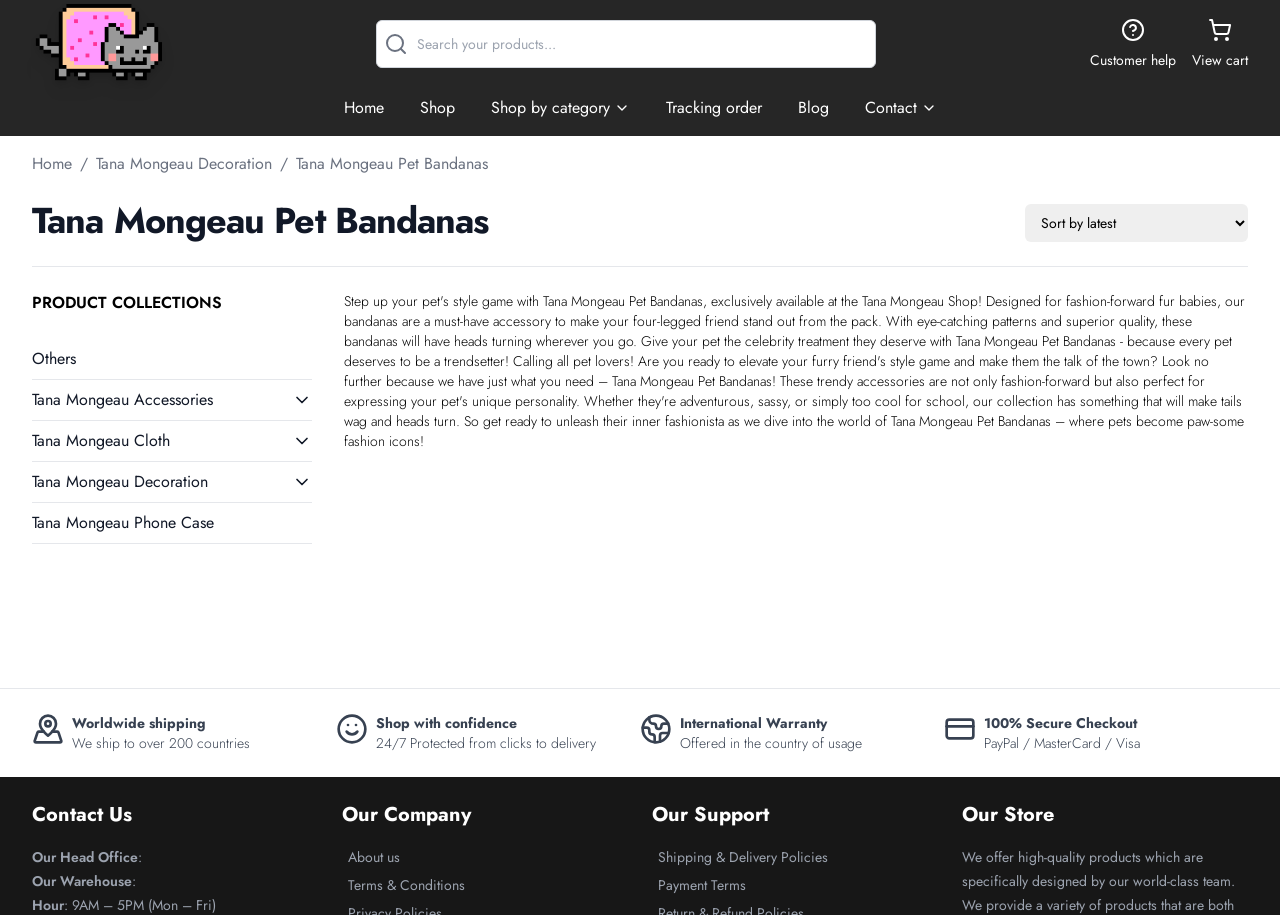Elaborate on the information and visuals displayed on the webpage.

This webpage is an e-commerce site for Tana Mongeau Pet Bandanas, featuring a stylish and modern design. At the top left corner, there is a Lucommerce logo, accompanied by a search bar and a few navigation links, including "Customer help" and "View cart". Below this section, there is a main navigation menu with links to "Home", "Shop", "Shop by category", "Tracking order", "Blog", and "Contact".

The main content area is divided into several sections. The first section features a heading "Tana Mongeau Pet Bandanas" and a dropdown menu with various product collections, including "Others", "Tana Mongeau Accessories", "Tana Mongeau Cloth", "Tana Mongeau Decoration", and "Tana Mongeau Phone Case". Each collection has a corresponding button with an icon.

Below this section, there are four promotional banners, each highlighting a benefit of shopping on this website, including worldwide shipping, secure checkout, international warranty, and 24/7 protection.

The next section features a "Contact Us" heading, followed by the company's head office and warehouse addresses, as well as their business hours. There are also three columns of links, categorized under "Our Company", "Our Support", and "Our Store", providing access to various pages, such as "About us", "Terms & Conditions", "Shipping & Delivery Policies", and "Payment Terms".

Throughout the webpage, there are several images, including the Lucommerce logo, icons for the navigation links, and decorative images separating the different sections. The overall design is clean and easy to navigate, making it simple for customers to find what they need.